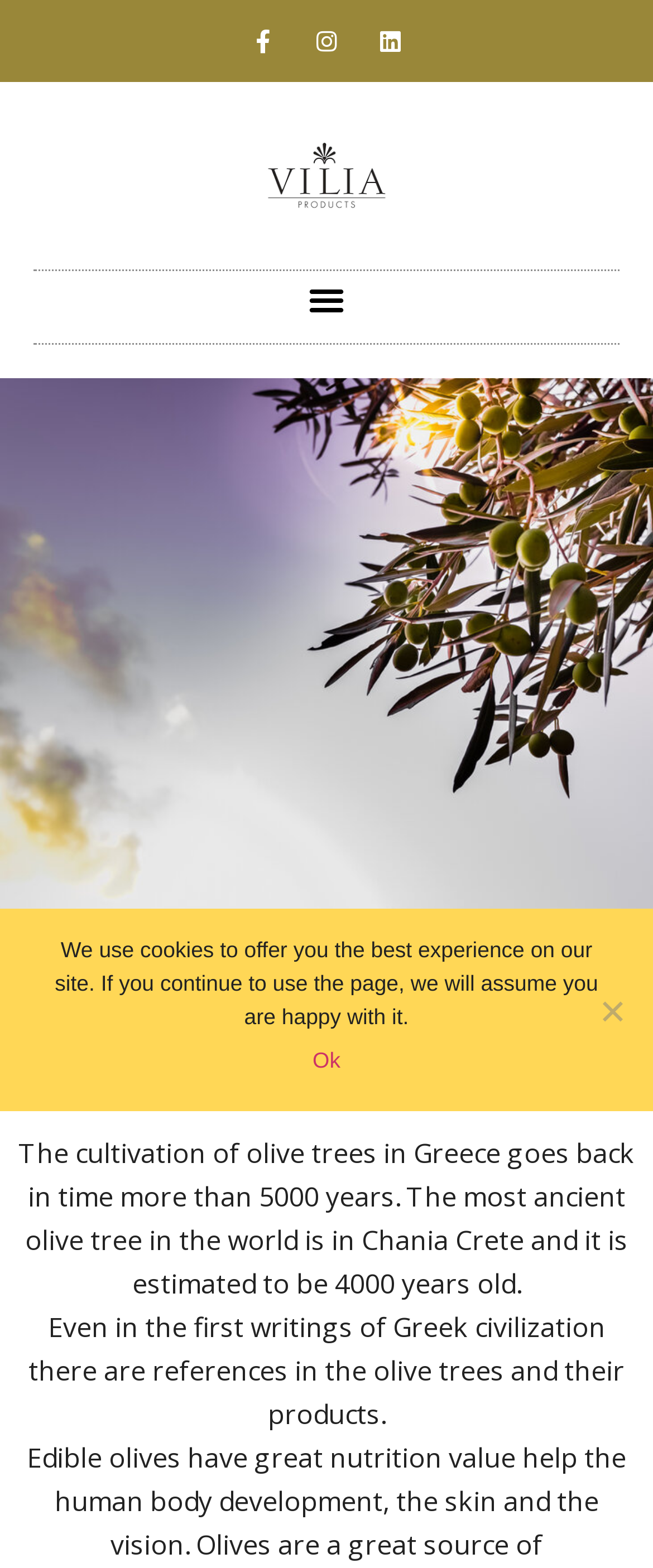Using the provided description: "alt="vilia natural greek products"", find the bounding box coordinates of the corresponding UI element. The output should be four float numbers between 0 and 1, in the format [left, top, right, bottom].

[0.397, 0.084, 0.603, 0.14]